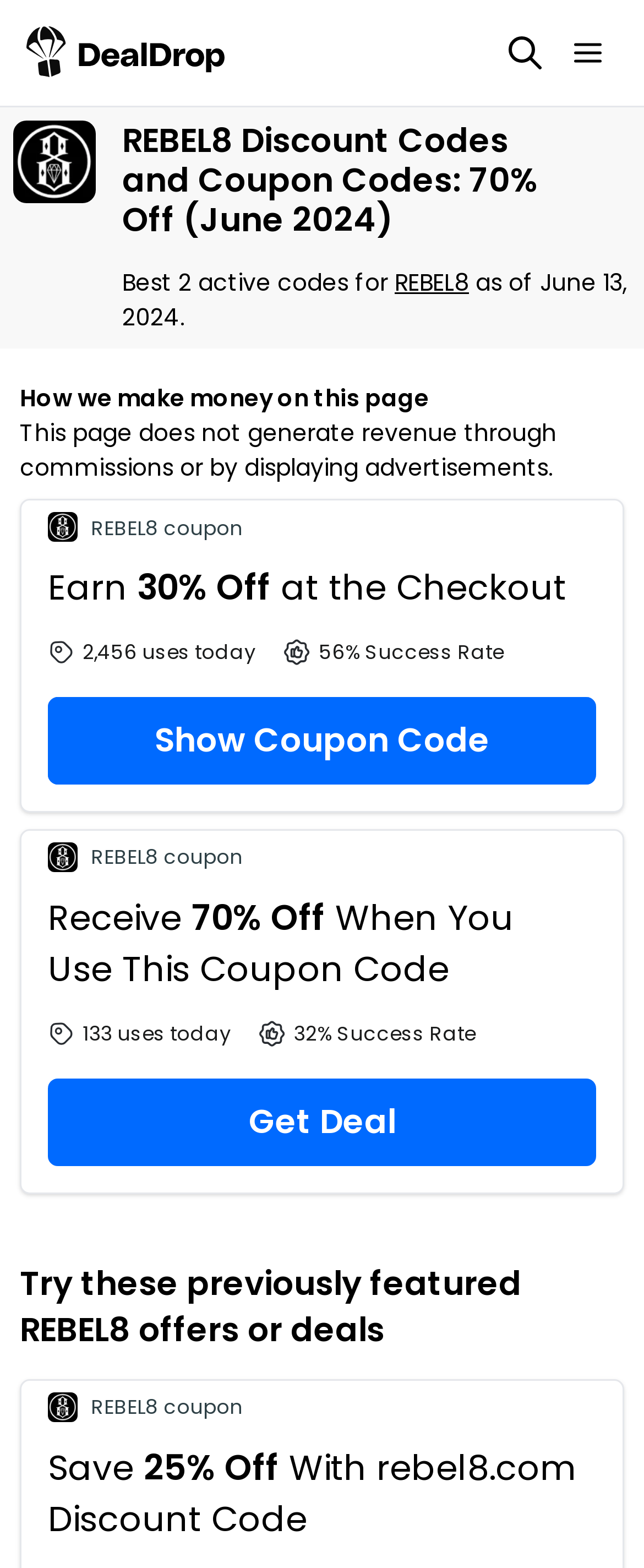What is the success rate of the first coupon code?
Based on the visual, give a brief answer using one word or a short phrase.

30% Success Rate